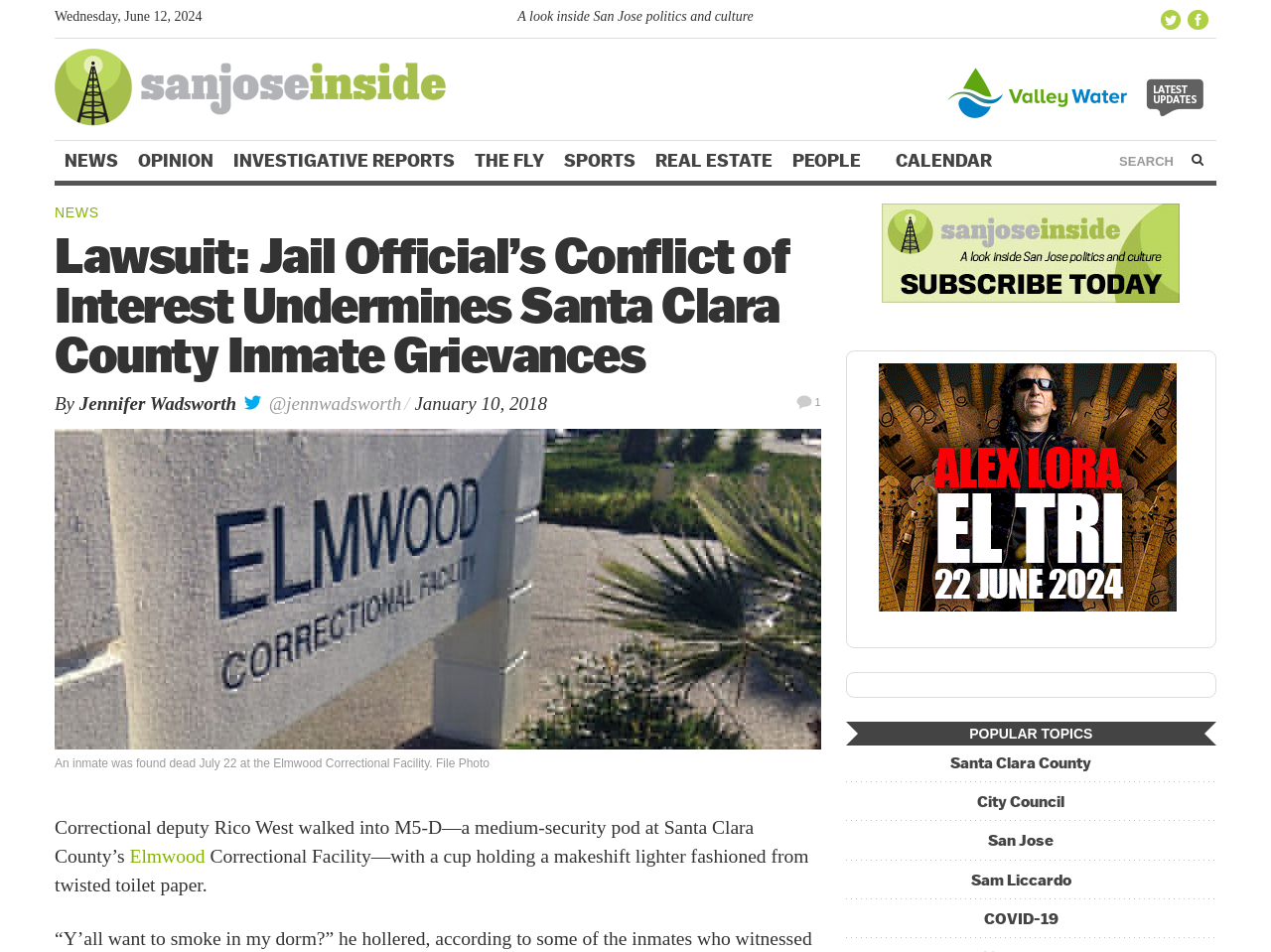Using the elements shown in the image, answer the question comprehensively: Who is the author of the article?

I found the author of the article by looking at the heading section, where it says 'By Jennifer Wadsworth @jennwadsworth / January 10, 2018 1'. The author's name is explicitly mentioned in this section.